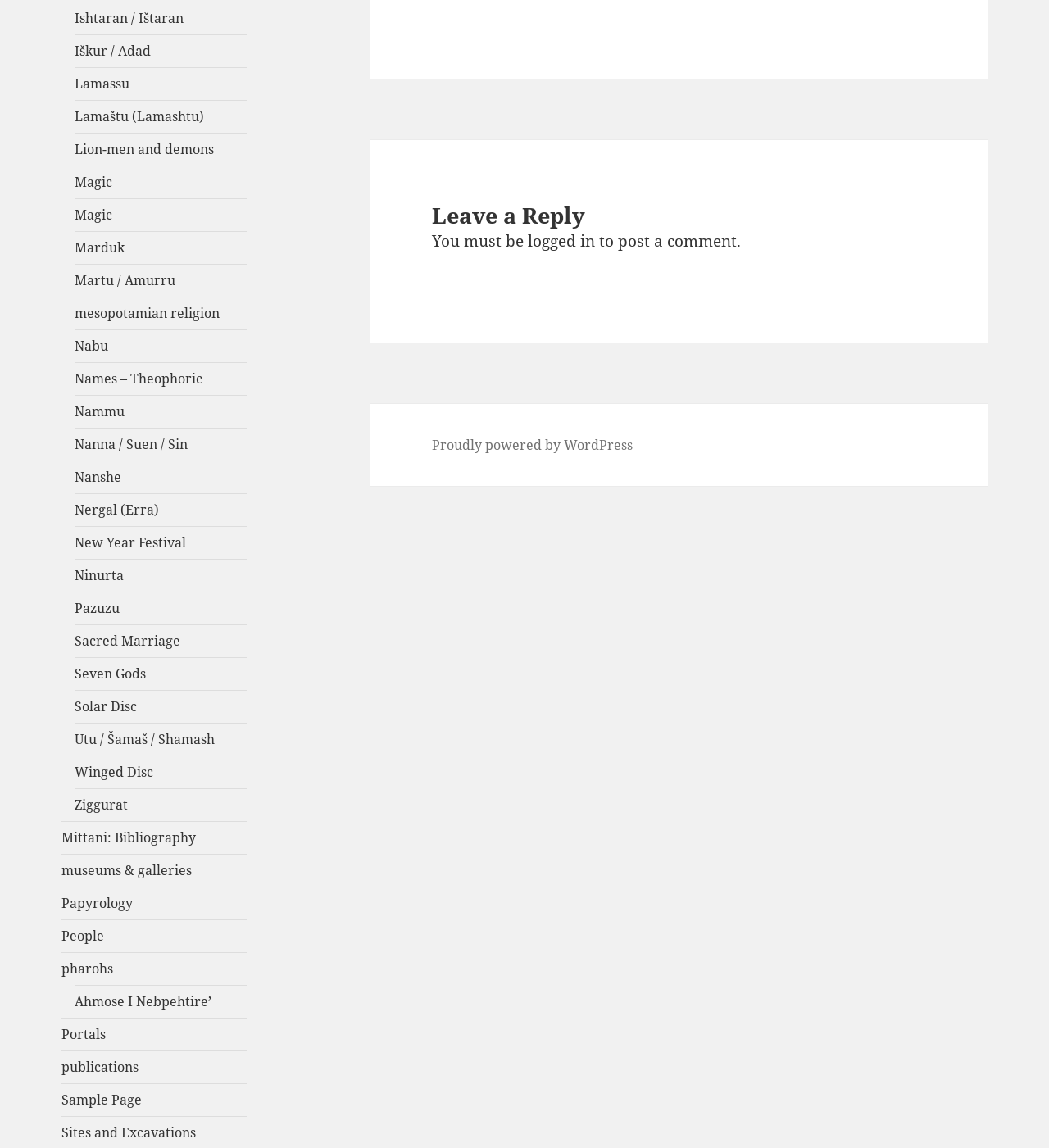Is there a way to access a bibliography on this webpage? From the image, respond with a single word or brief phrase.

Yes